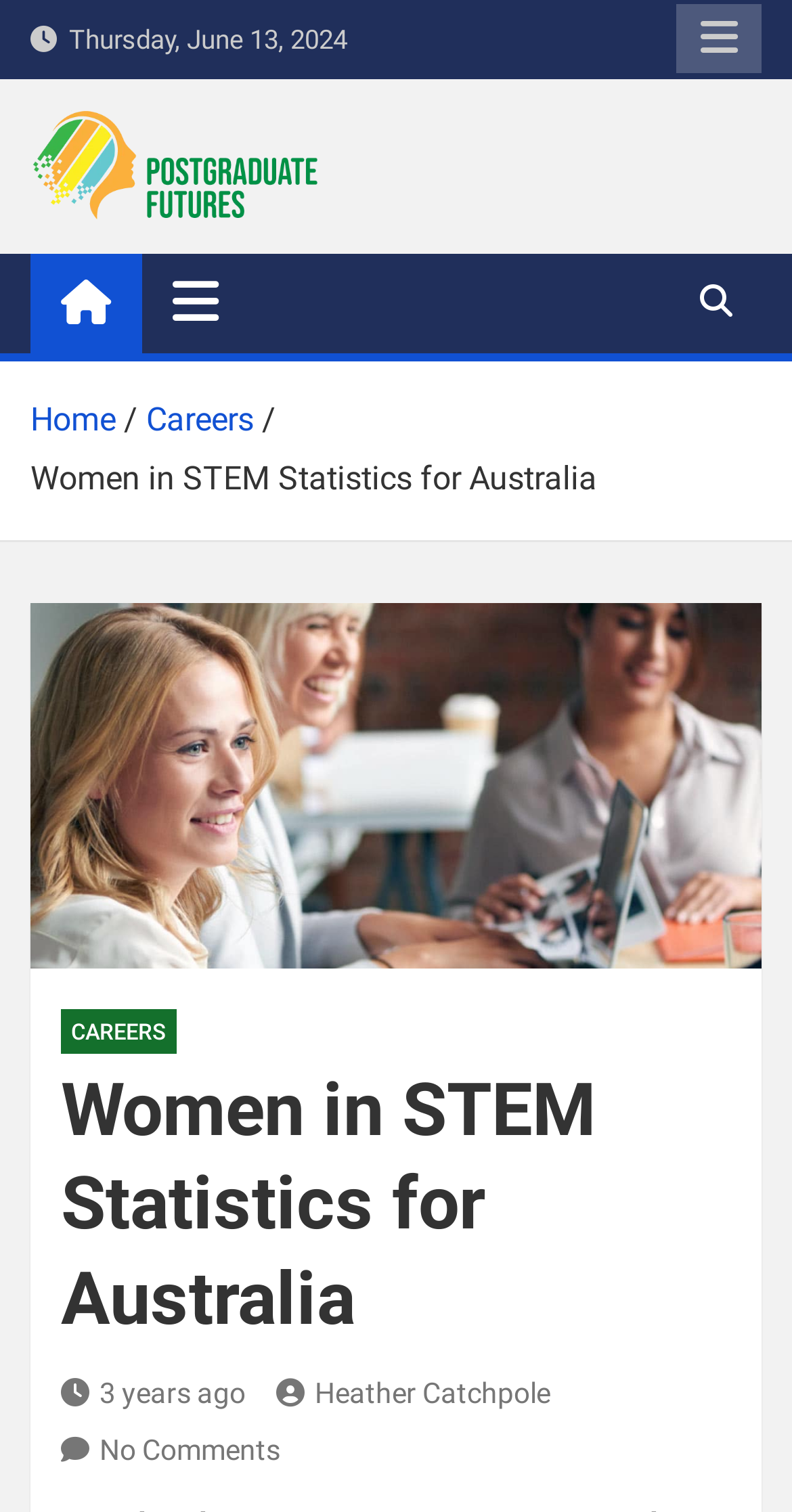What is the category of the current webpage?
Please answer the question with a detailed and comprehensive explanation.

I found the category by looking at the breadcrumbs navigation, where I saw a link to 'Careers', which suggests that the current webpage is related to careers.